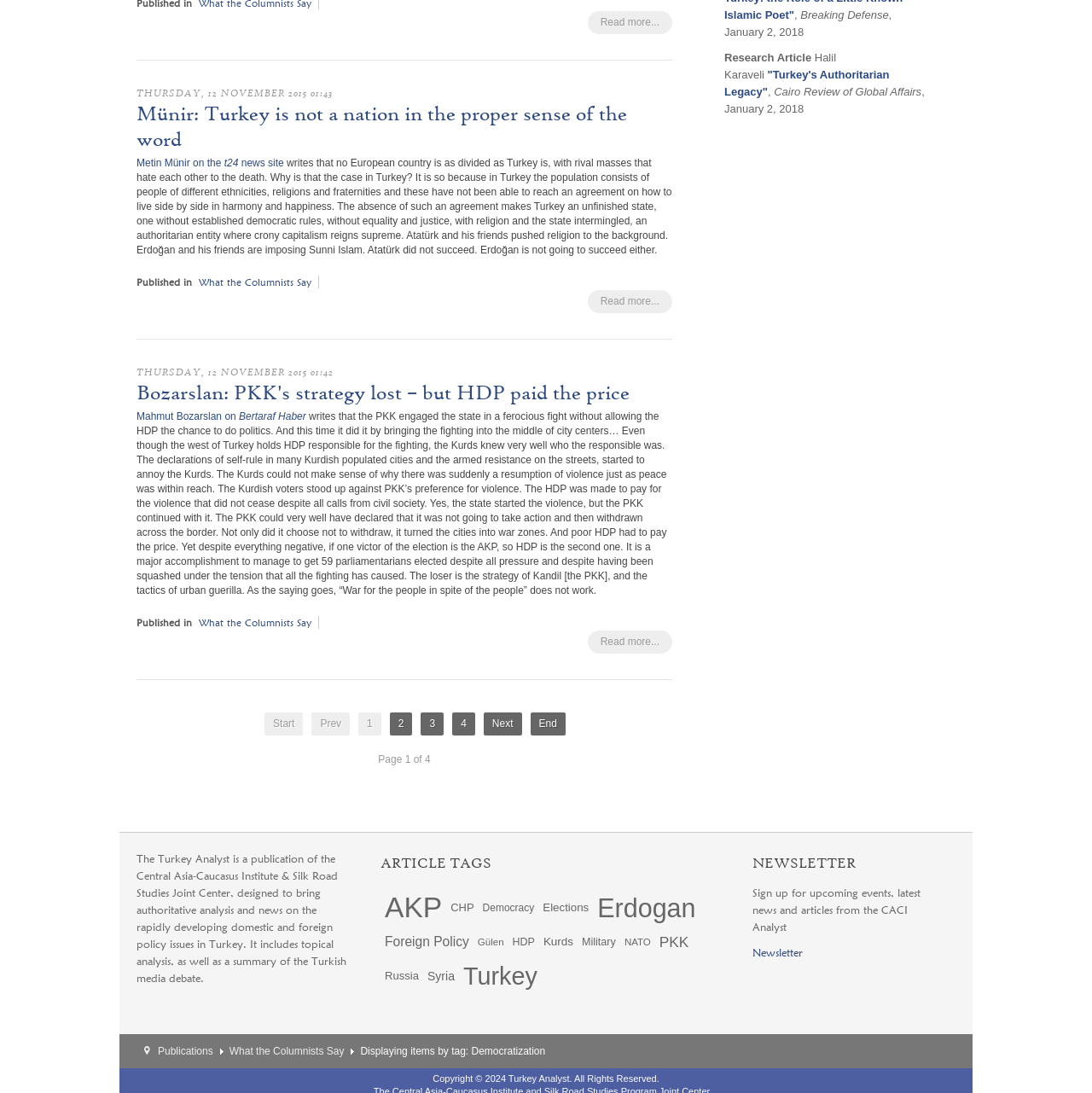Pinpoint the bounding box coordinates of the area that must be clicked to complete this instruction: "Read more about Münir's article".

[0.125, 0.092, 0.574, 0.138]